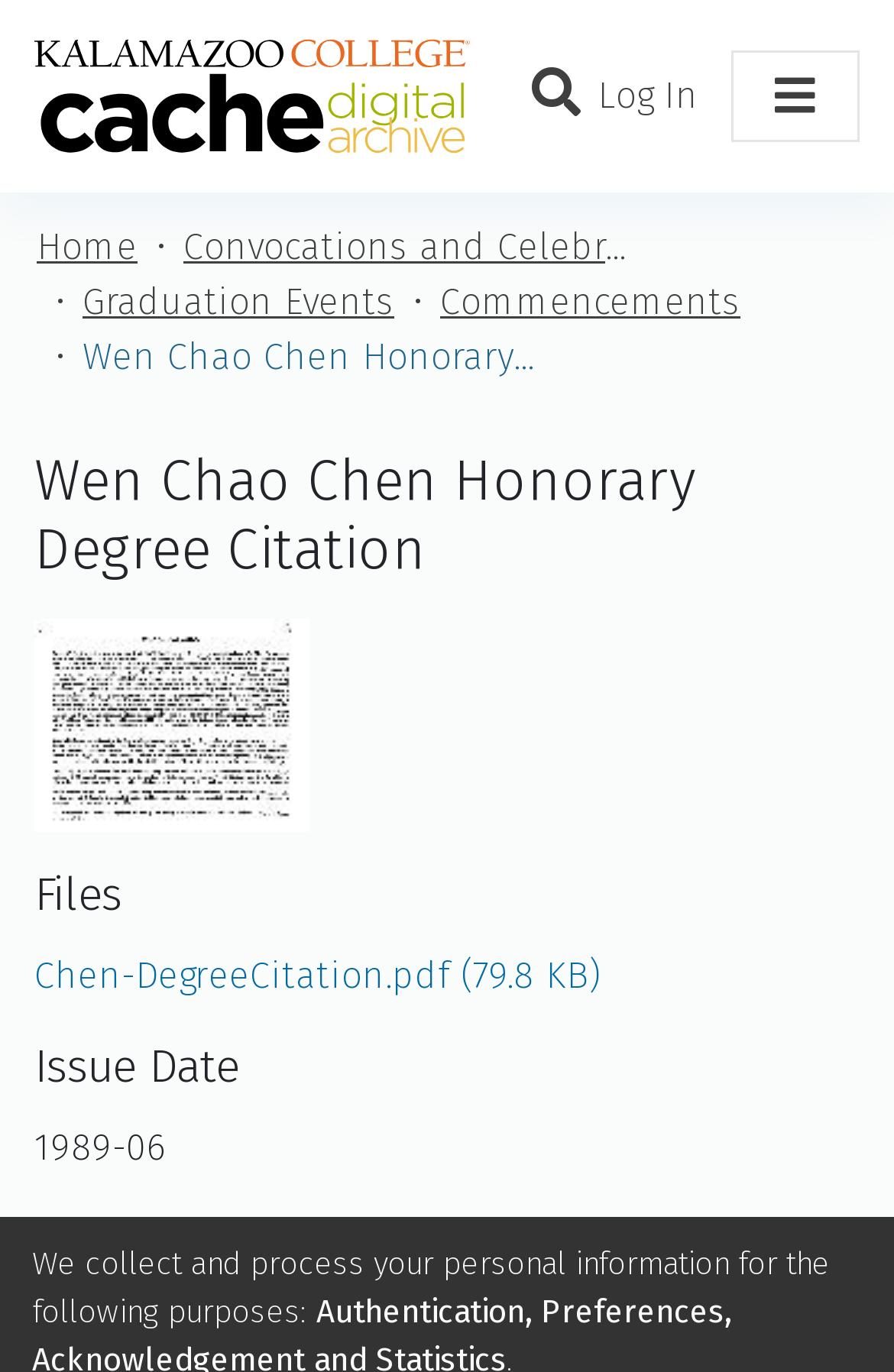Calculate the bounding box coordinates of the UI element given the description: "Chen-DegreeCitation.pdf (79.8 KB)".

[0.038, 0.695, 0.672, 0.727]